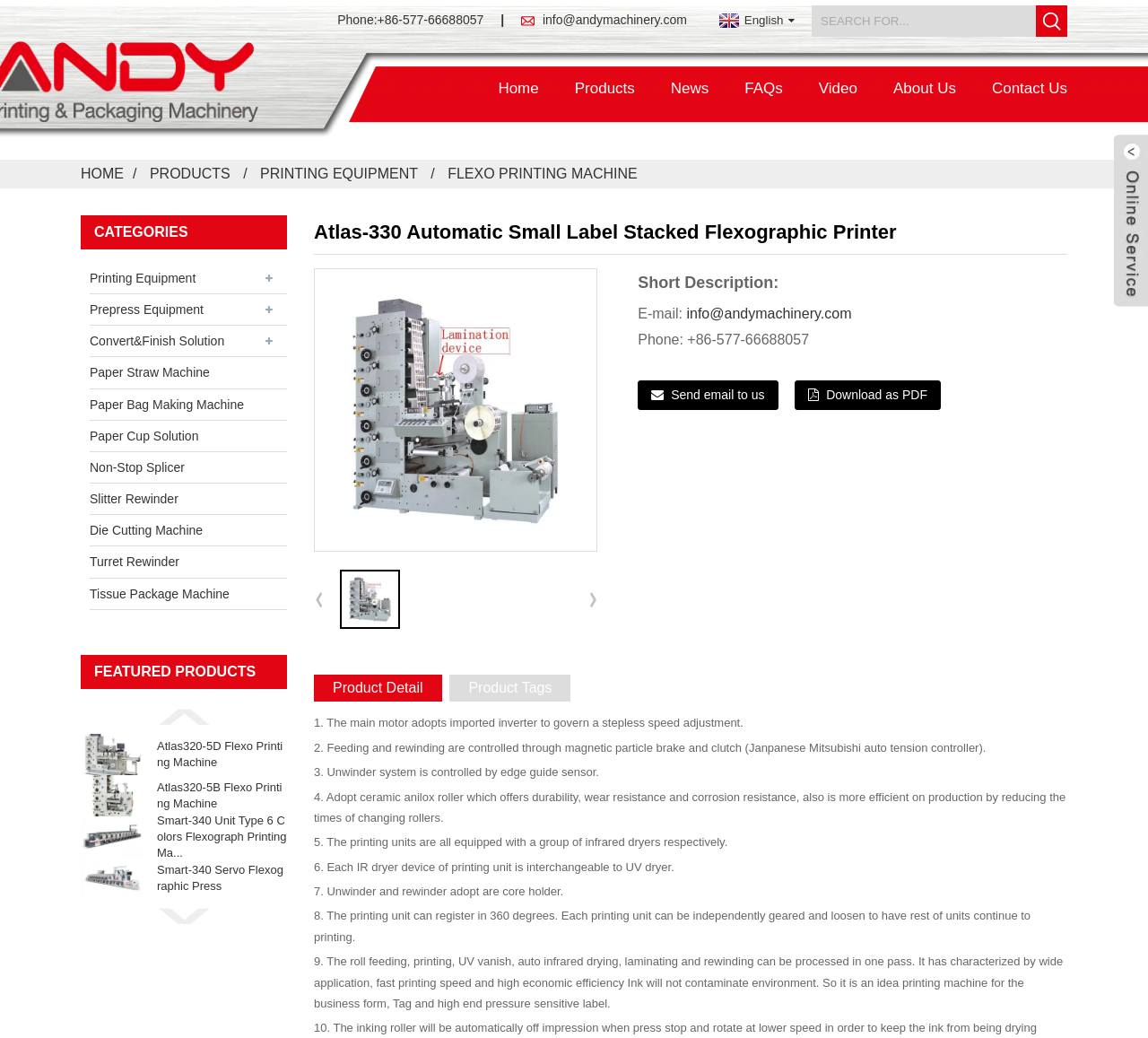Could you determine the bounding box coordinates of the clickable element to complete the instruction: "Contact us through email"? Provide the coordinates as four float numbers between 0 and 1, i.e., [left, top, right, bottom].

[0.598, 0.295, 0.742, 0.31]